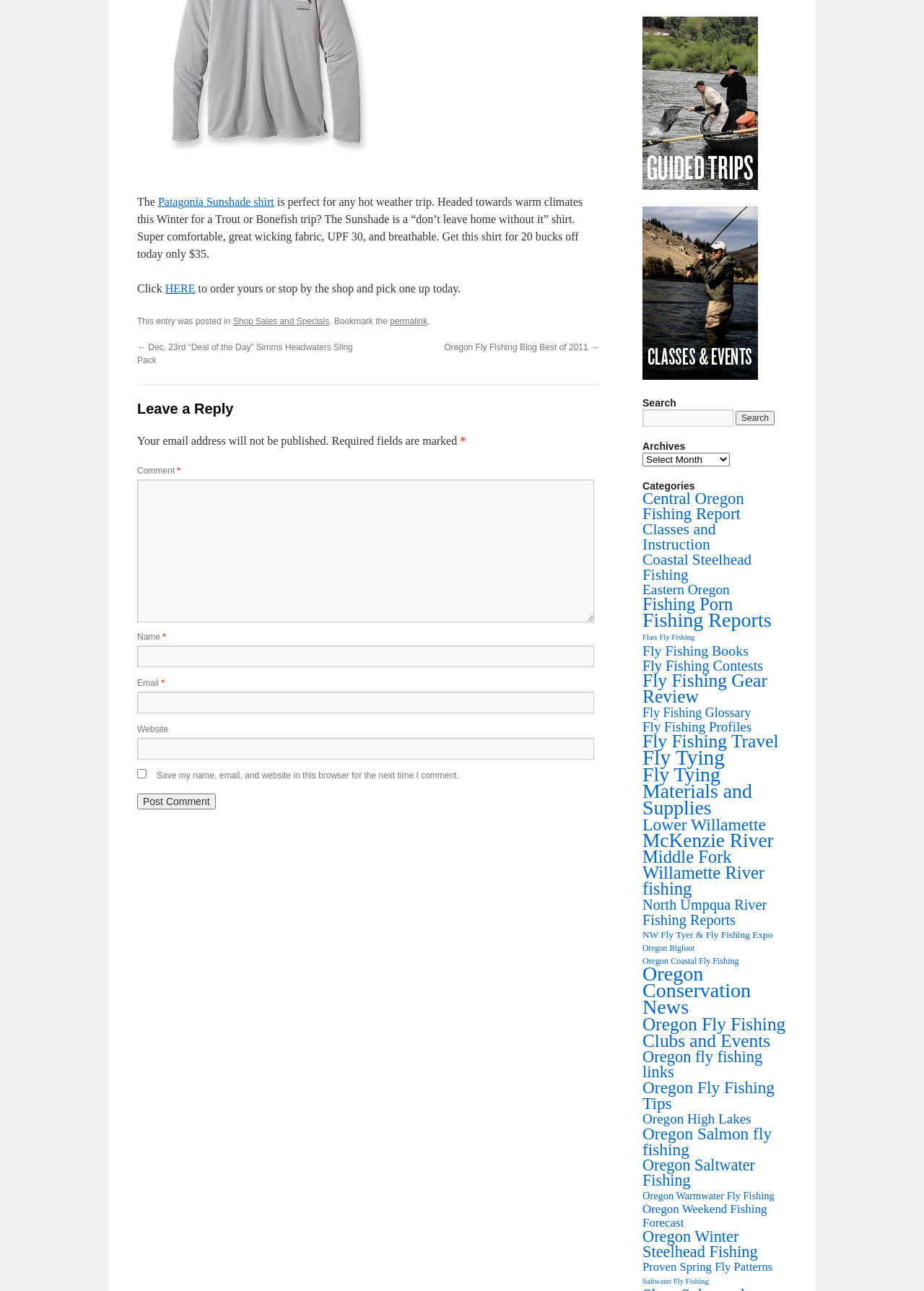Given the description: "Eastern Oregon", determine the bounding box coordinates of the UI element. The coordinates should be formatted as four float numbers between 0 and 1, [left, top, right, bottom].

[0.695, 0.451, 0.79, 0.463]